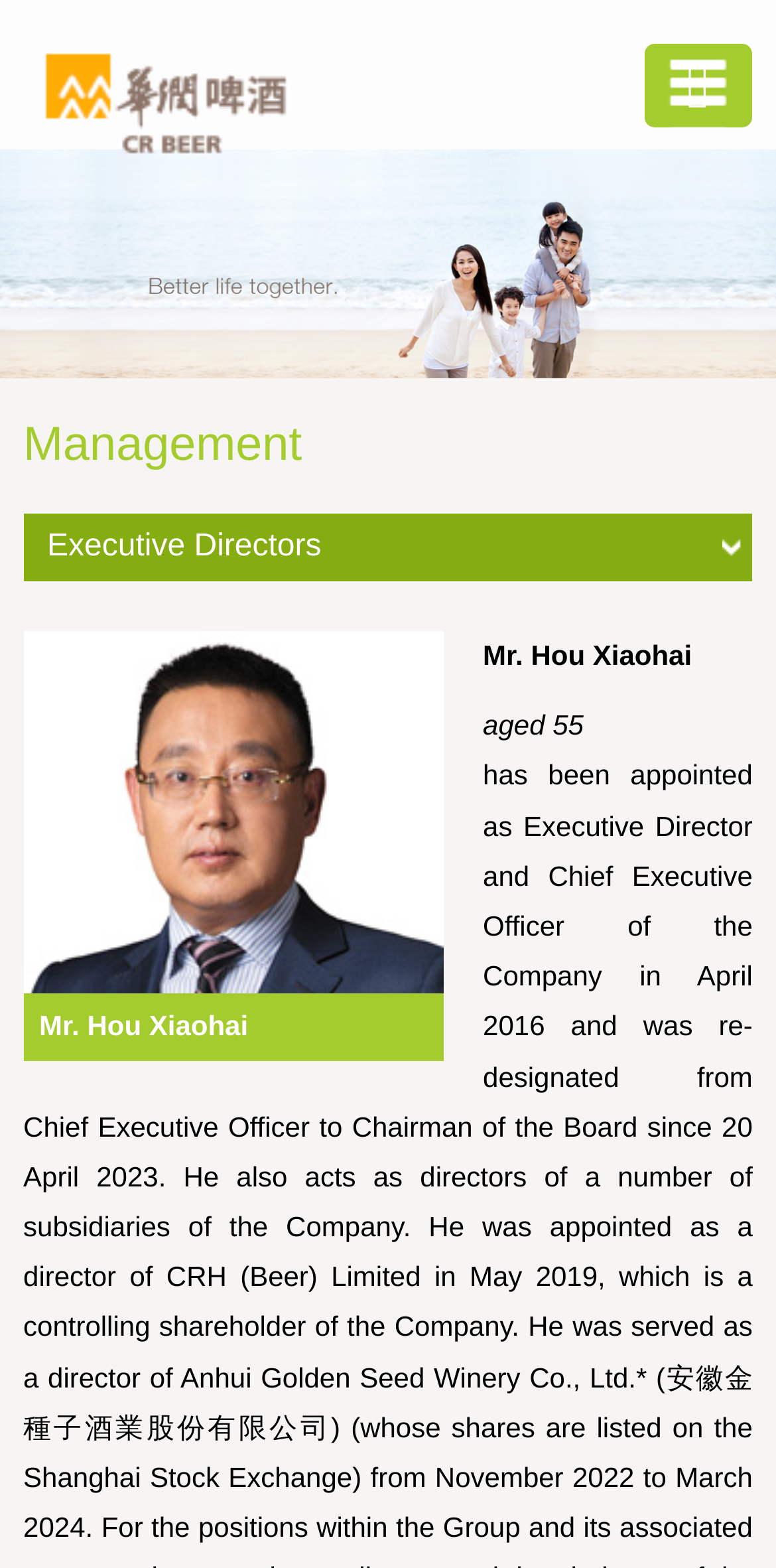Examine the image and give a thorough answer to the following question:
How old is the executive director?

I found the answer by looking at the section labeled 'Management' and then finding the link 'Executive Directors' which led me to a section with an image and a static text 'aged 55'.